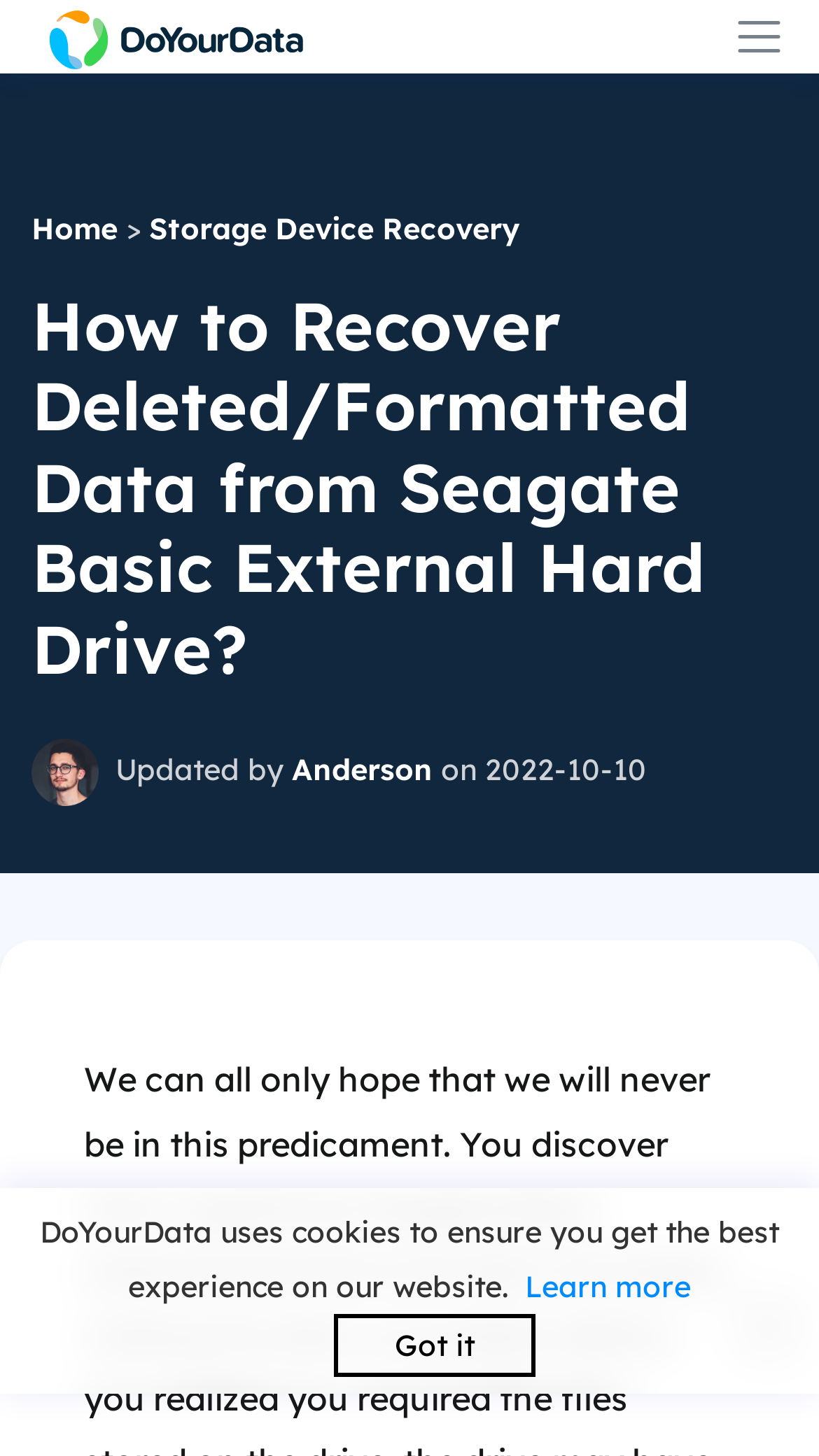Offer an in-depth caption of the entire webpage.

The webpage is about recovering lost data from a Seagate Basic external hard drive. At the top left, there is a link to "DoYourData" accompanied by an image with the same name. On the top right, there is a button to toggle navigation, which controls a dropdown menu containing links to "Home" and "Storage Device Recovery". 

Below the navigation button, there is a heading that asks "How to Recover Deleted/Formatted Data from Seagate Basic External Hard Drive?" This heading spans almost the entire width of the page. 

On the left side, below the heading, there is an image of the author, accompanied by text that indicates the article was updated by "Anderson" on "2022-10-10". 

At the bottom right of the page, there is a link with a icon, and a static text that informs users that the website uses cookies to ensure the best experience. Next to this text, there is a link to "Learn more" about the cookies. Below this, there is a button that says "Got it", likely to acknowledge the cookie policy.